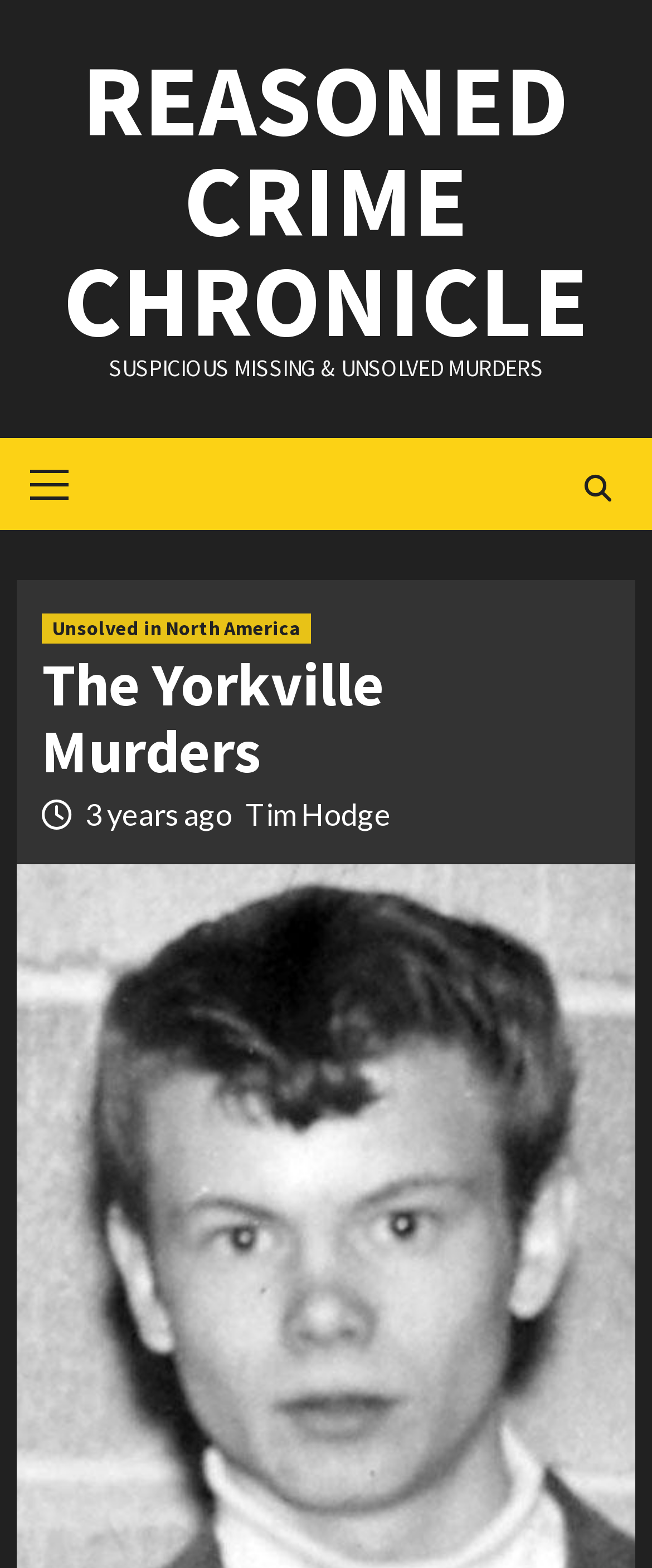Identify the bounding box of the HTML element described as: "Primary Menu".

[0.026, 0.279, 0.128, 0.333]